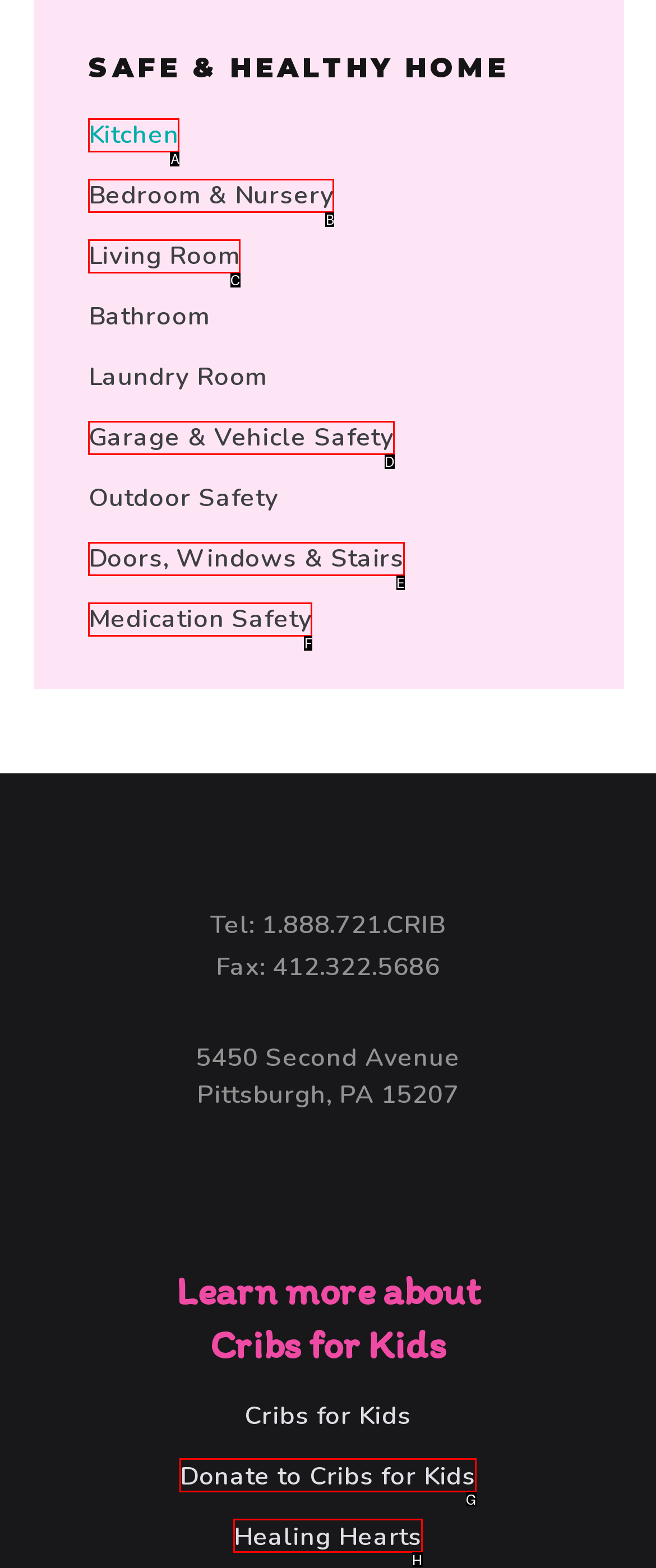Select the letter of the HTML element that best fits the description: Doors, Windows & Stairs
Answer with the corresponding letter from the provided choices.

E